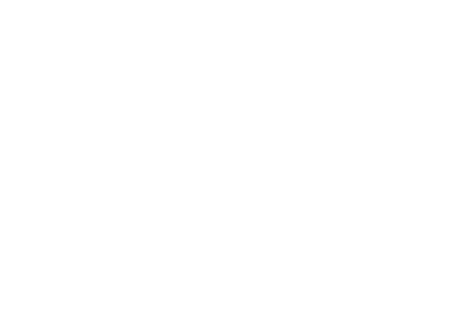Describe all the important aspects and features visible in the image.

The image titled "YaMabrook launch announcement" likely represents the official announcement of the YaMabrook mobile app. The visual is part of a webpage dedicated to sharing details about the app's launch, along with insights from the development process. The overall theme suggests a focus on innovation, entrepreneurship, and mobile application development, appealing to an audience interested in technology and startups. This image is positioned in a context where it enhances the announcement, complementing the accompanying text that discusses the significance of the launch and the efforts involved in bringing the app to market.